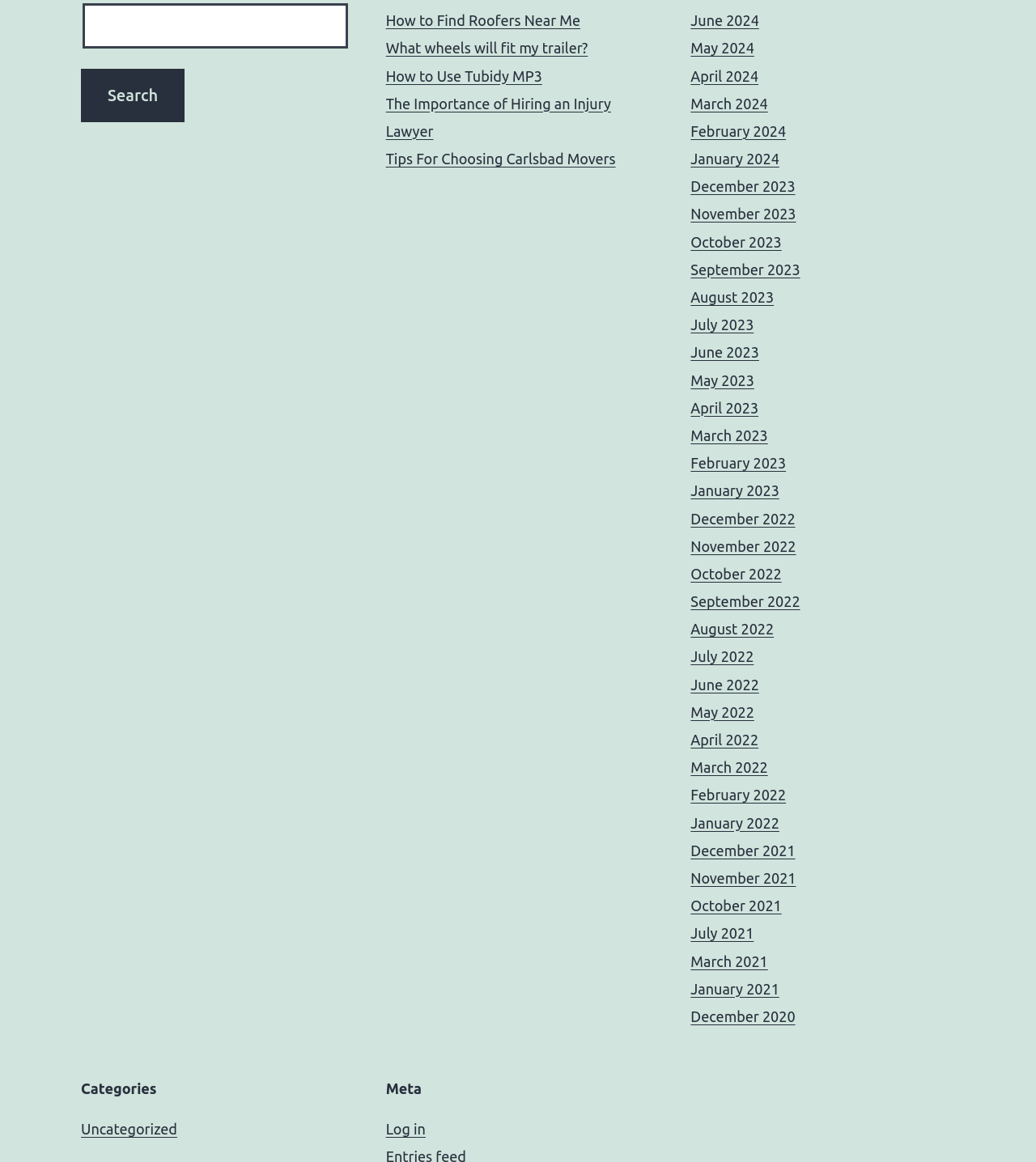Please find the bounding box coordinates of the section that needs to be clicked to achieve this instruction: "Search for something".

[0.08, 0.002, 0.336, 0.042]